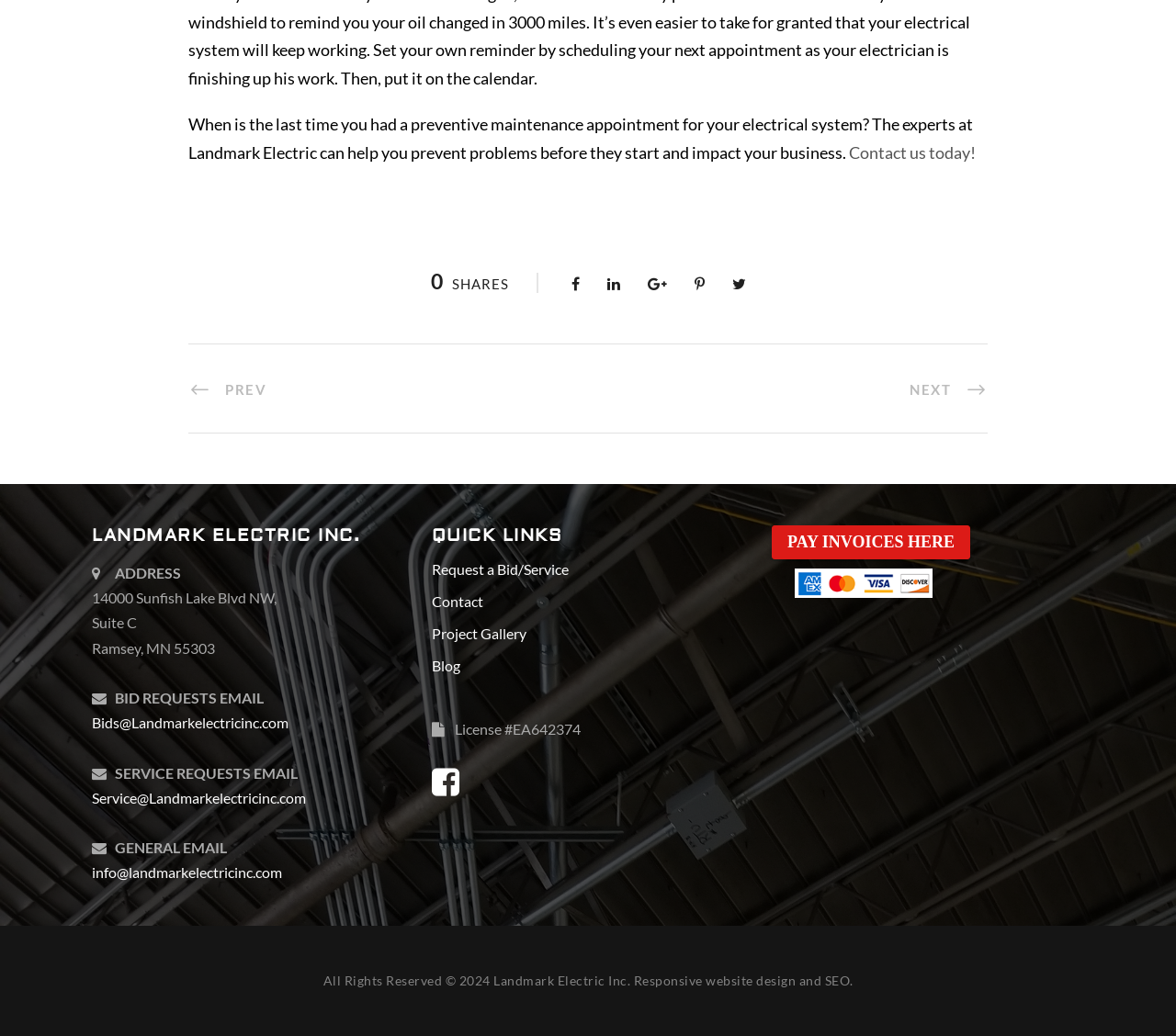Predict the bounding box of the UI element that fits this description: "Next Abstract >>".

None